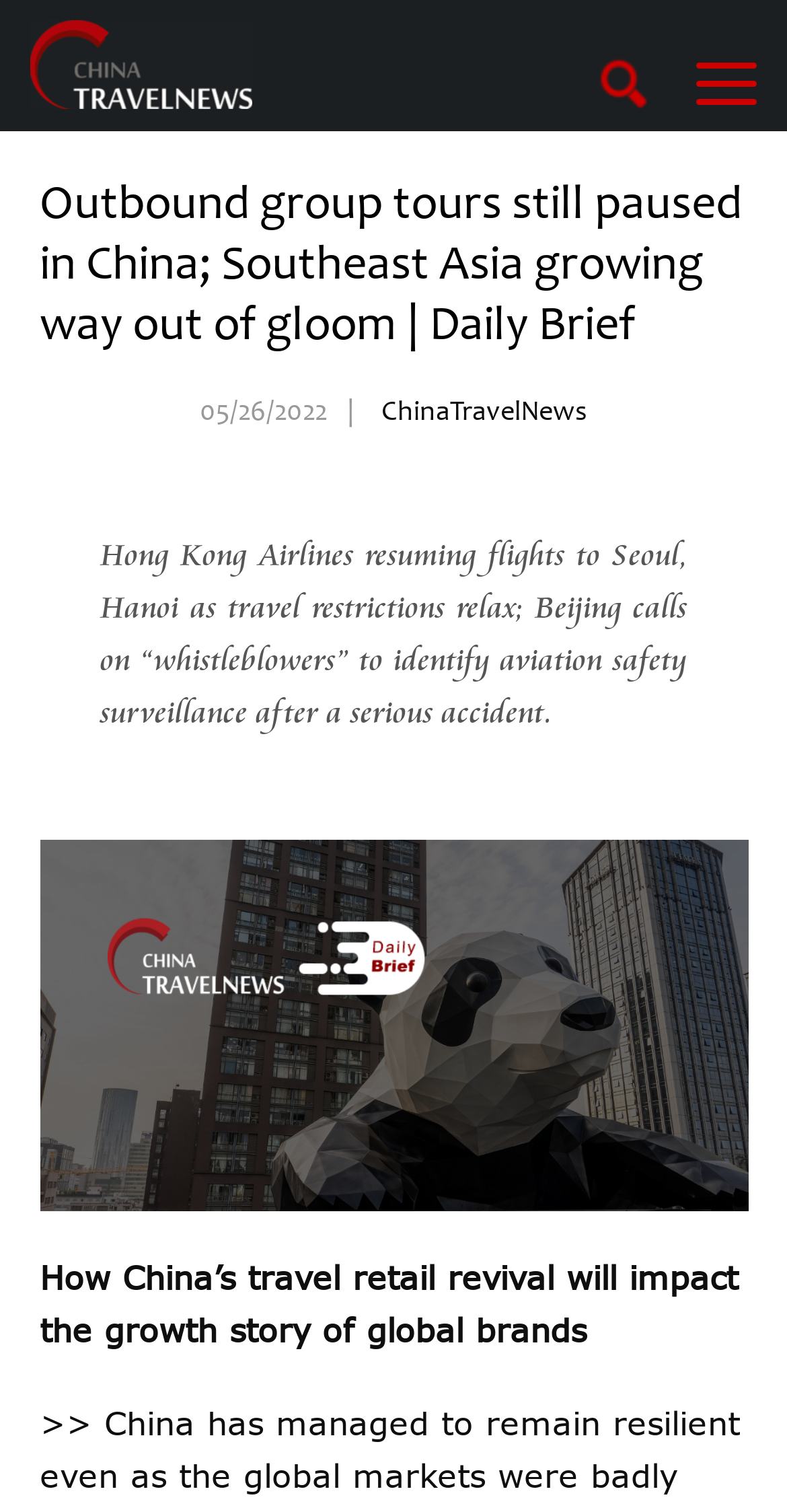Determine the bounding box for the described HTML element: "ChinaTravelNews". Ensure the coordinates are four float numbers between 0 and 1 in the format [left, top, right, bottom].

[0.485, 0.26, 0.746, 0.283]